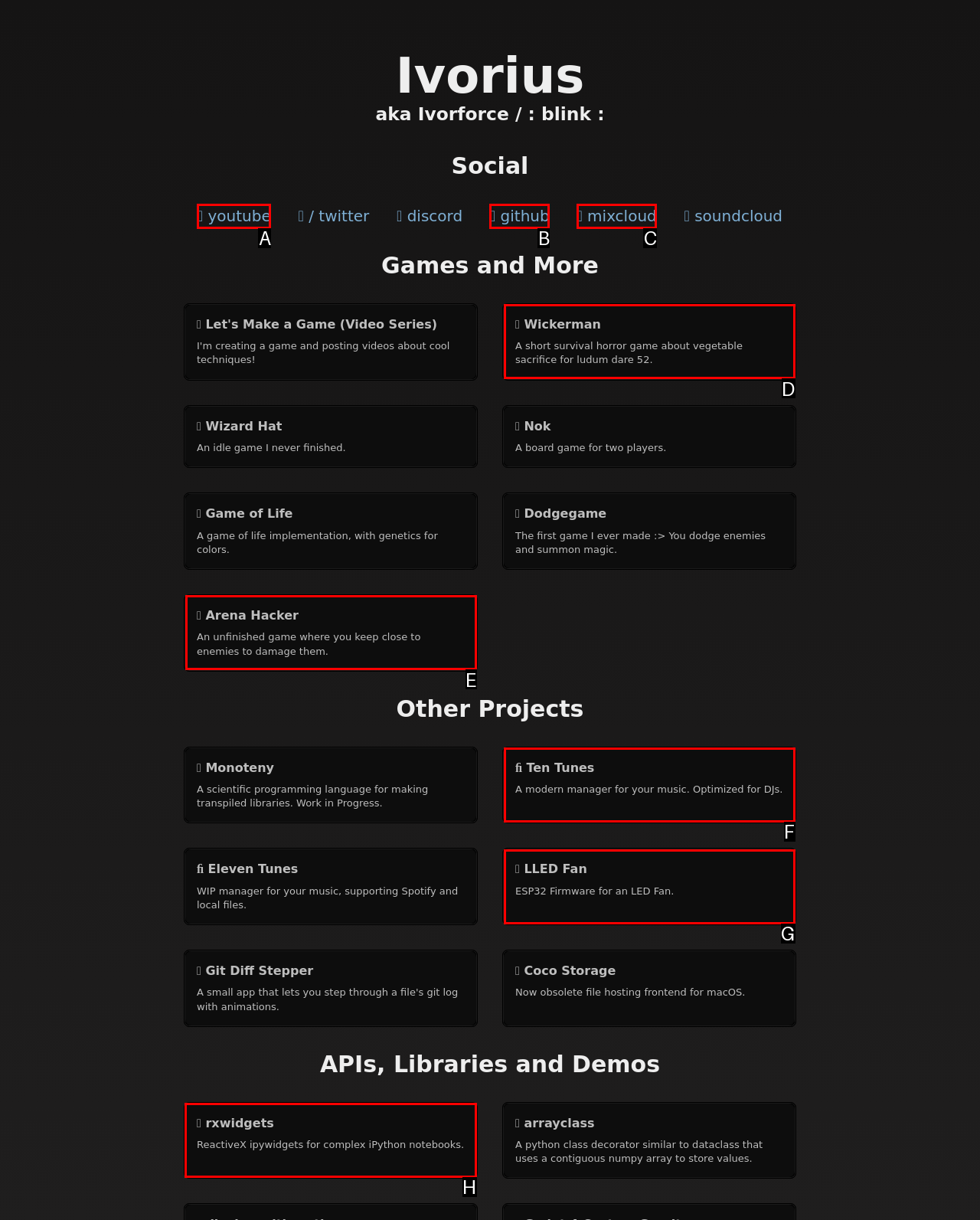Identify the letter of the option that should be selected to accomplish the following task: View the rxwidgets API. Provide the letter directly.

H